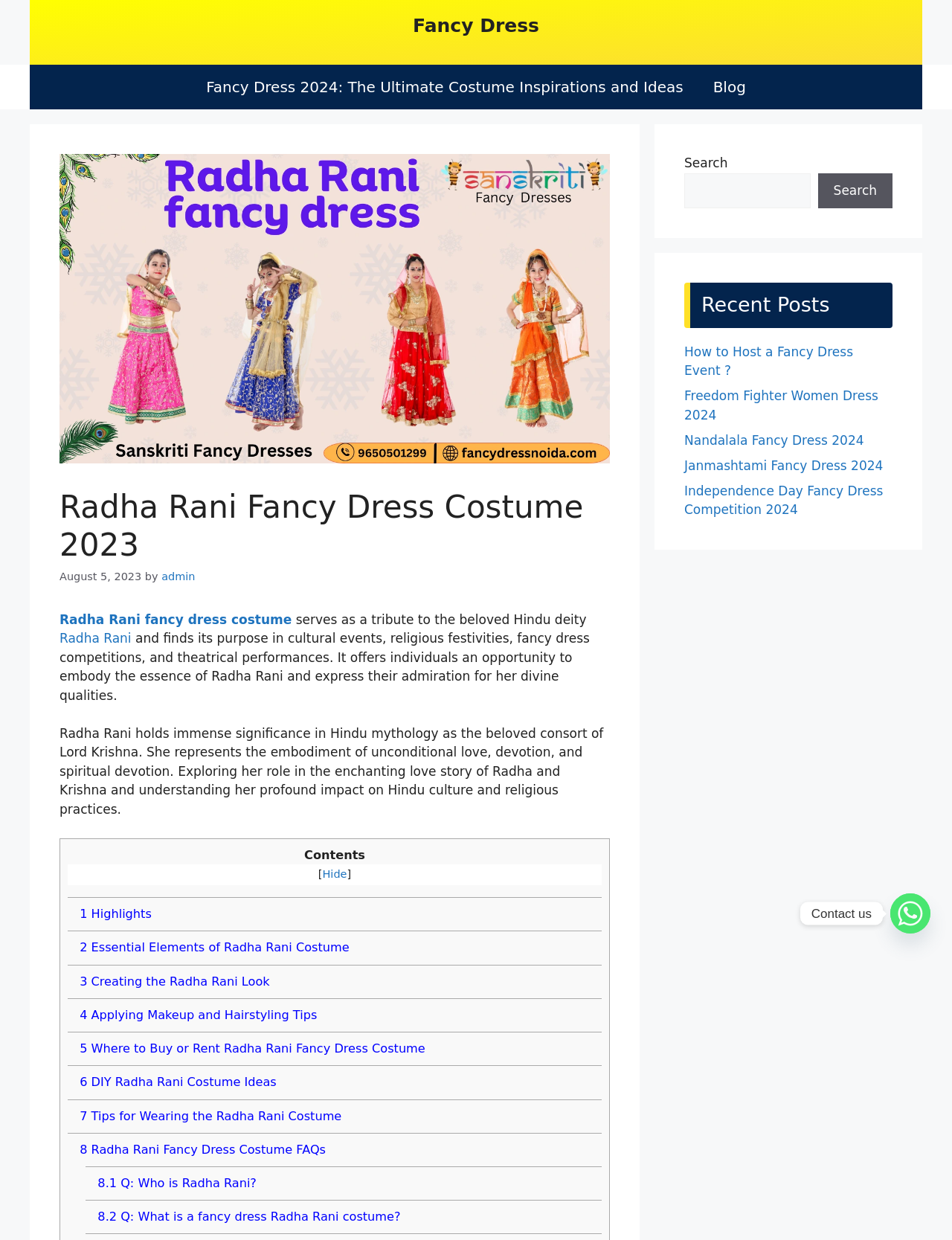How many links are available in the 'Recent Posts' section?
Carefully analyze the image and provide a detailed answer to the question.

In the 'Recent Posts' section, there are five links to other blog posts, including 'How to Host a Fancy Dress Event?', 'Freedom Fighter Women Dress 2024', 'Nandalala Fancy Dress 2024', 'Janmashtami Fancy Dress 2024', and 'Independence Day Fancy Dress Competition 2024'.